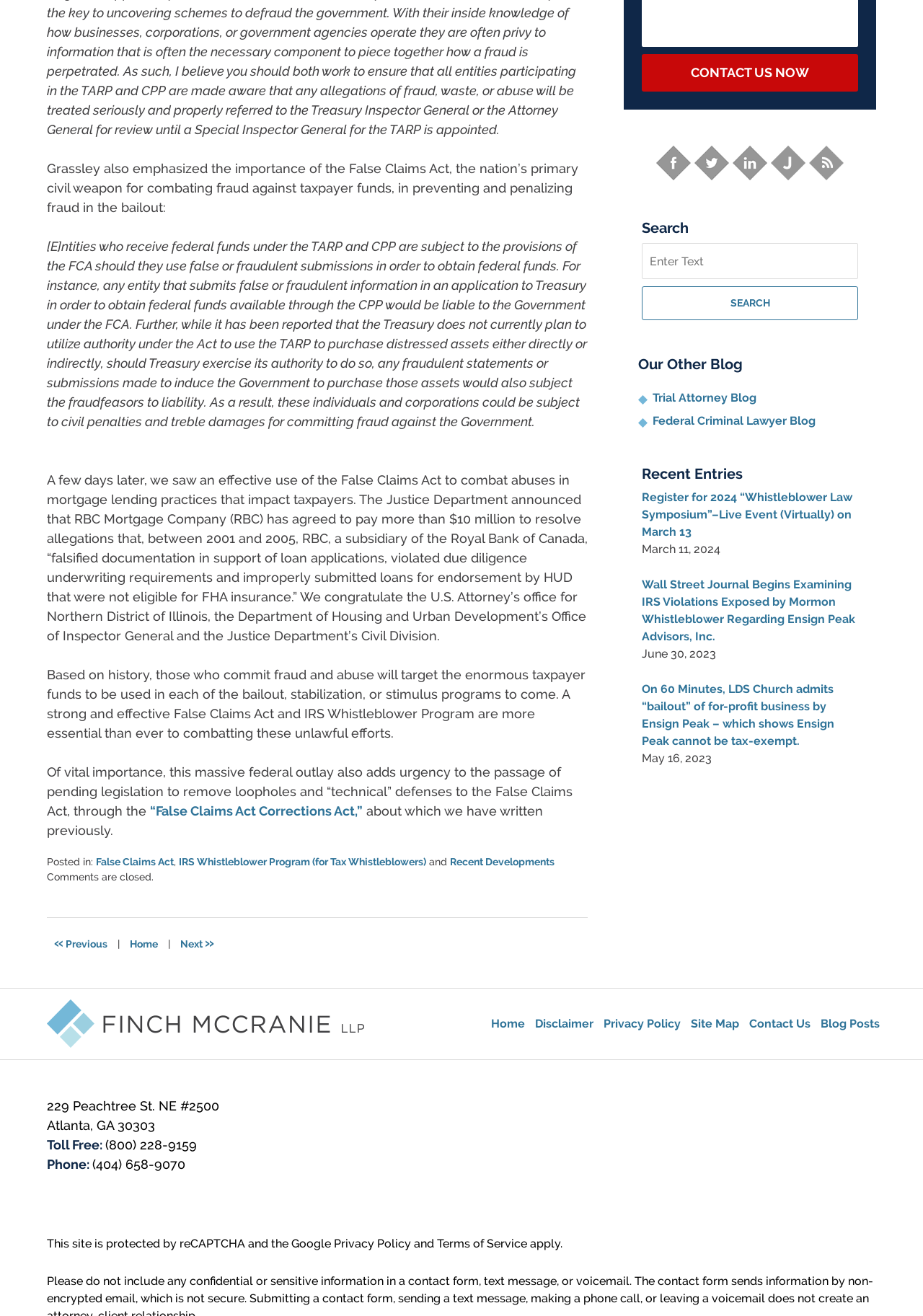Please find the bounding box coordinates of the element that must be clicked to perform the given instruction: "Click the 'SEARCH' button". The coordinates should be four float numbers from 0 to 1, i.e., [left, top, right, bottom].

[0.695, 0.218, 0.93, 0.244]